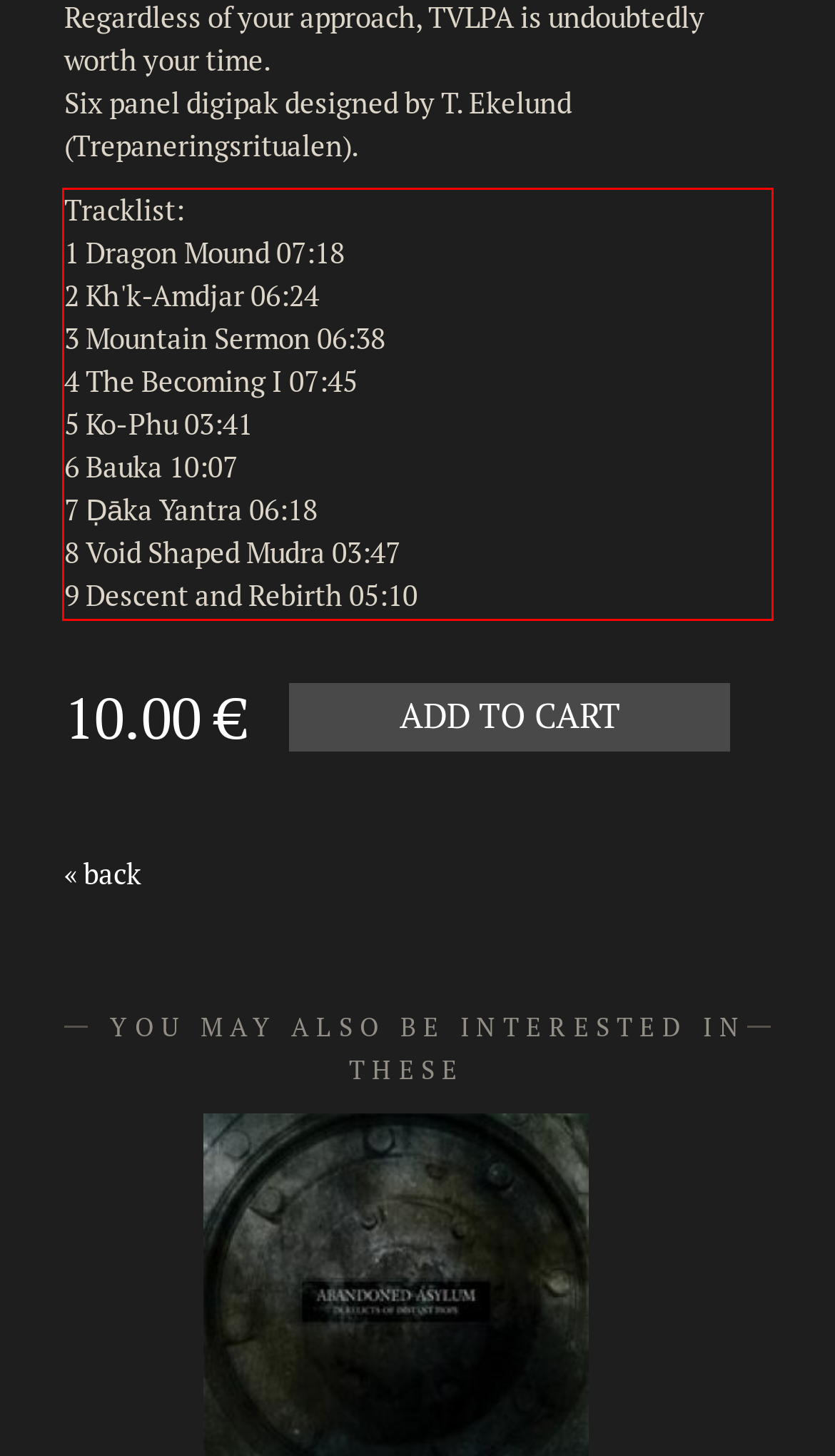You are presented with a screenshot containing a red rectangle. Extract the text found inside this red bounding box.

Tracklist: 1 Dragon Mound 07:18 2 Kh'k-Amdjar 06:24 3 Mountain Sermon 06:38 4 The Becoming I 07:45 5 Ko-Phu 03:41 6 Bauka 10:07 7 Ḍāka Yantra 06:18 8 Void Shaped Mudra 03:47 9 Descent and Rebirth 05:10